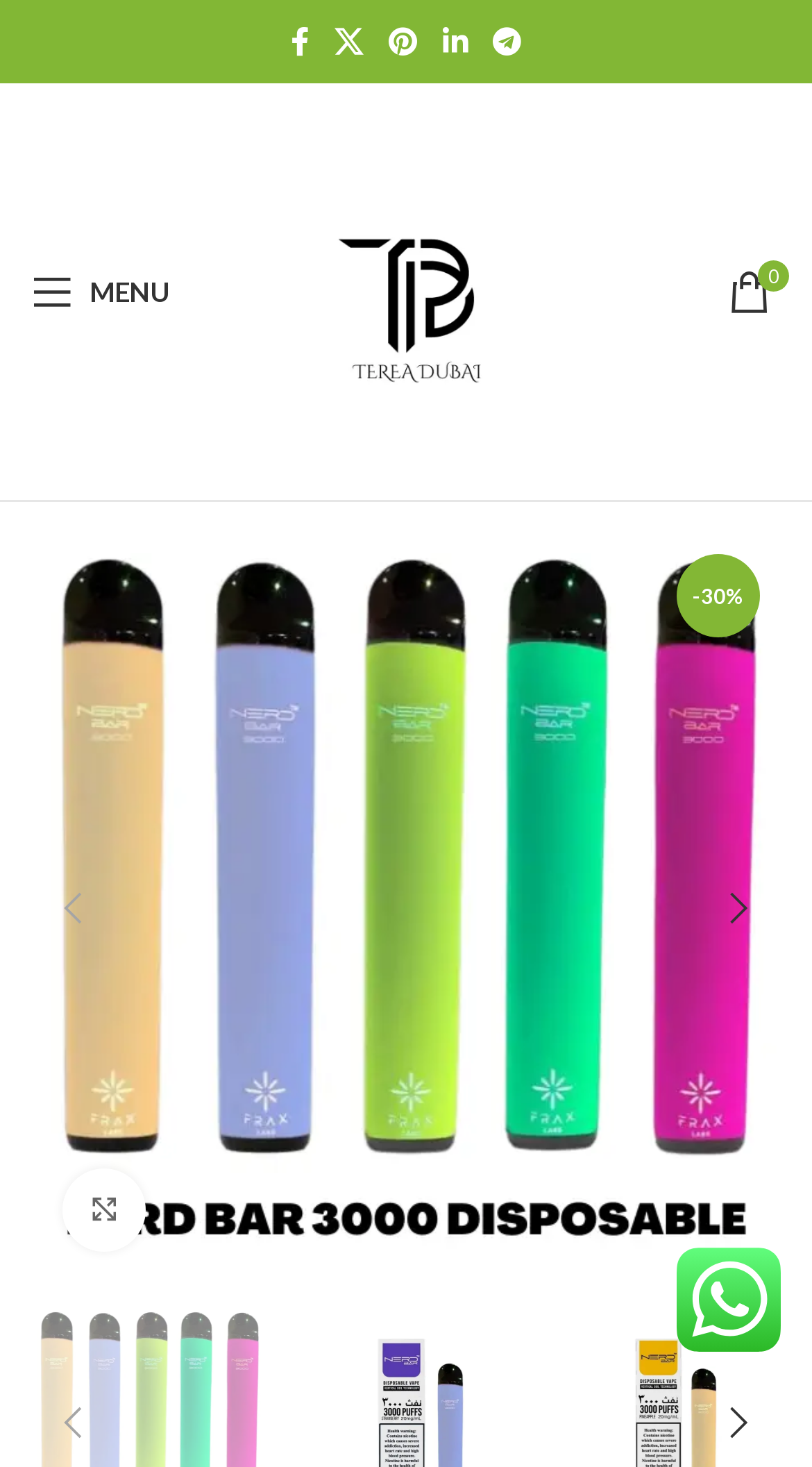How many images are there on the webpage?
Look at the image and respond with a one-word or short-phrase answer.

3